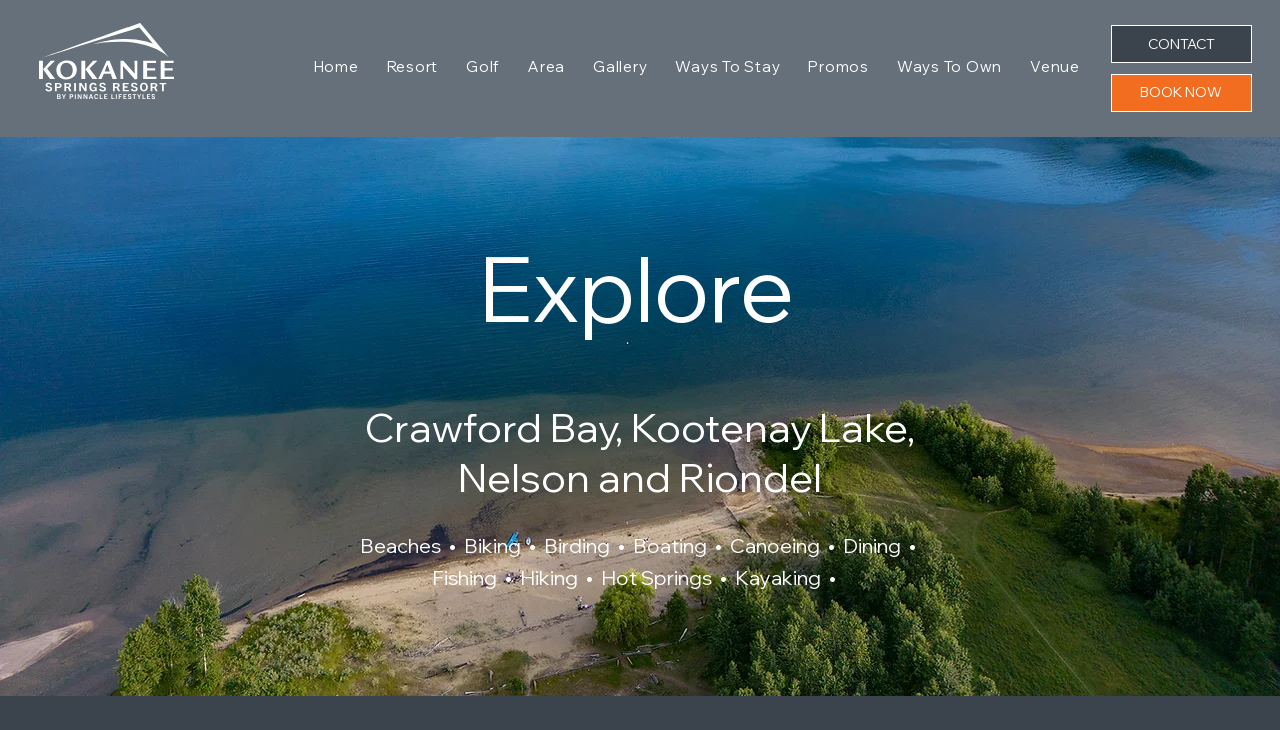What is the main theme of this website?
Give a one-word or short-phrase answer derived from the screenshot.

Resort and travel